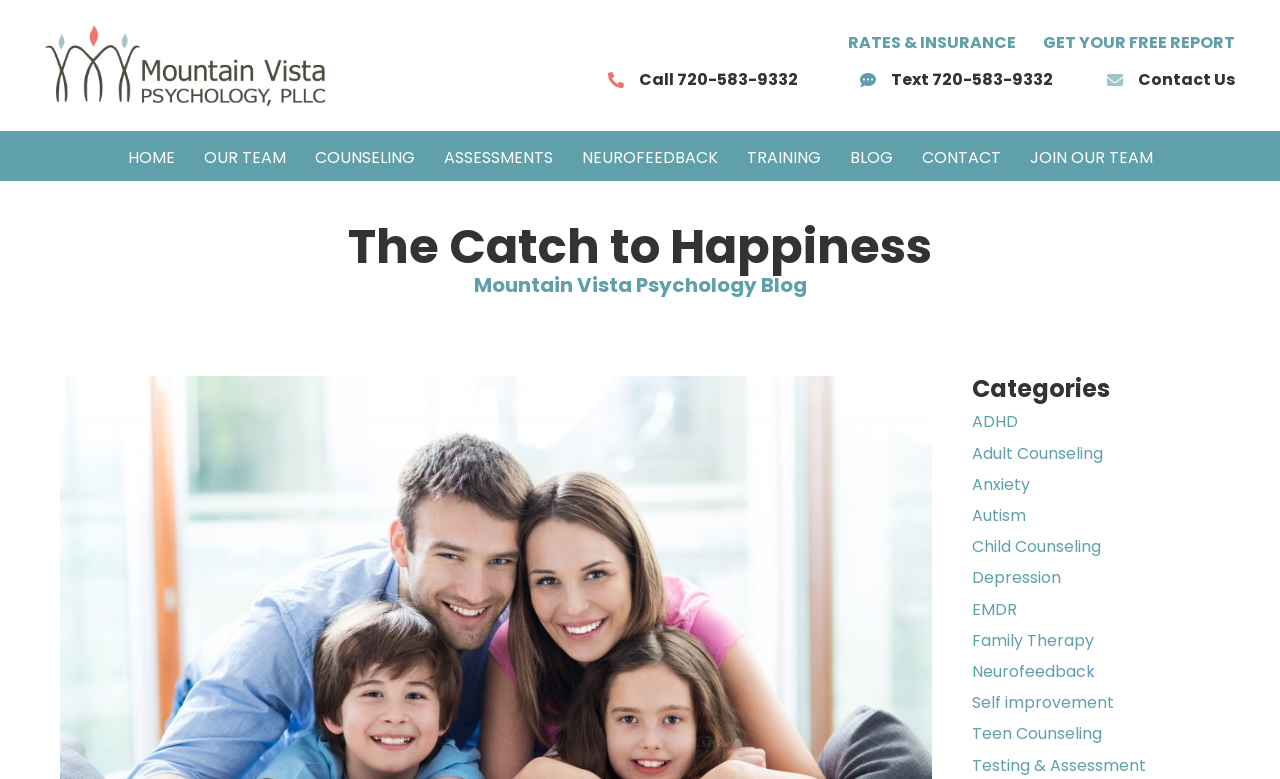Can you find the bounding box coordinates for the element to click on to achieve the instruction: "Get your free report"?

[0.815, 0.04, 0.965, 0.07]